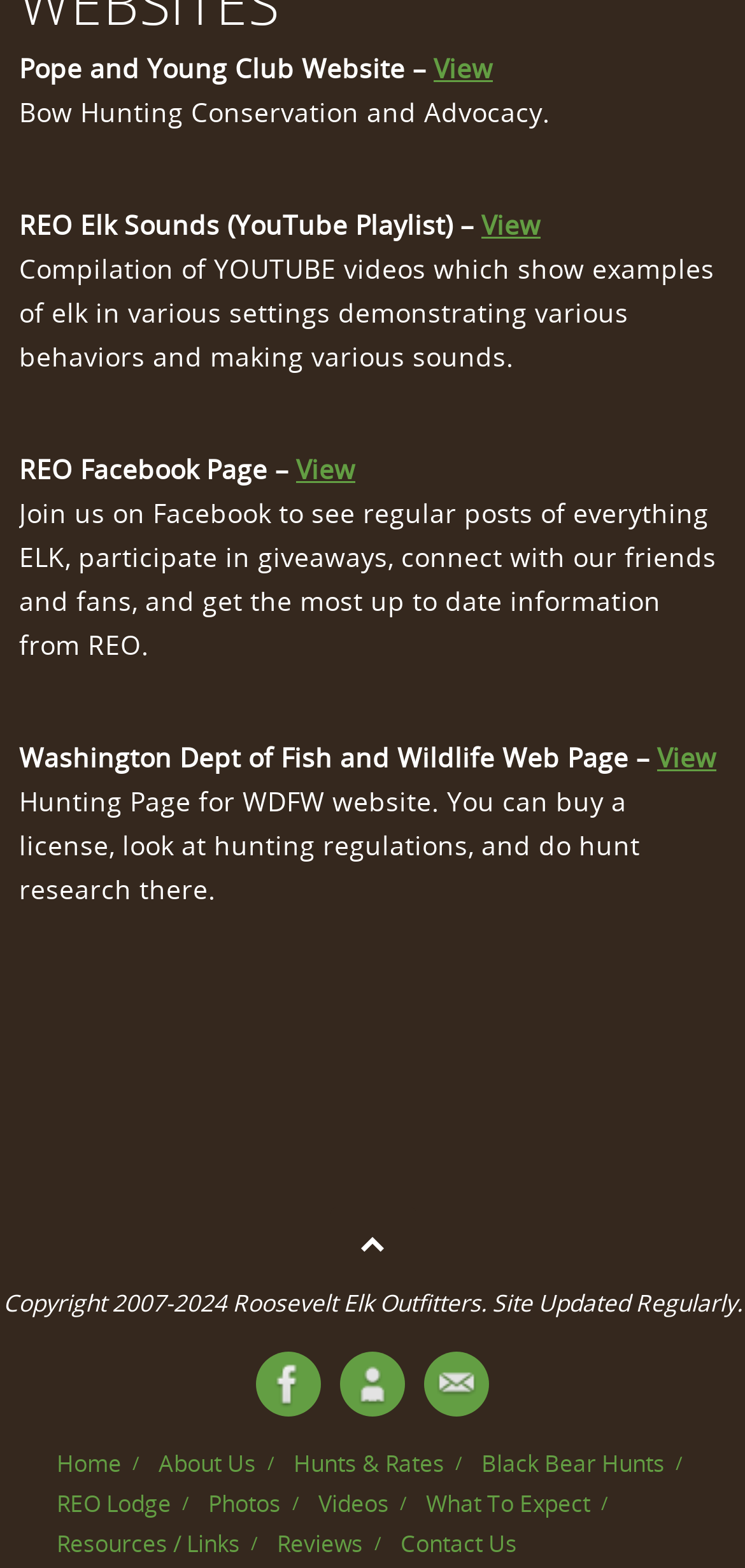Determine the bounding box coordinates of the element that should be clicked to execute the following command: "Go to Washington Dept of Fish and Wildlife Web Page".

[0.882, 0.473, 0.962, 0.495]